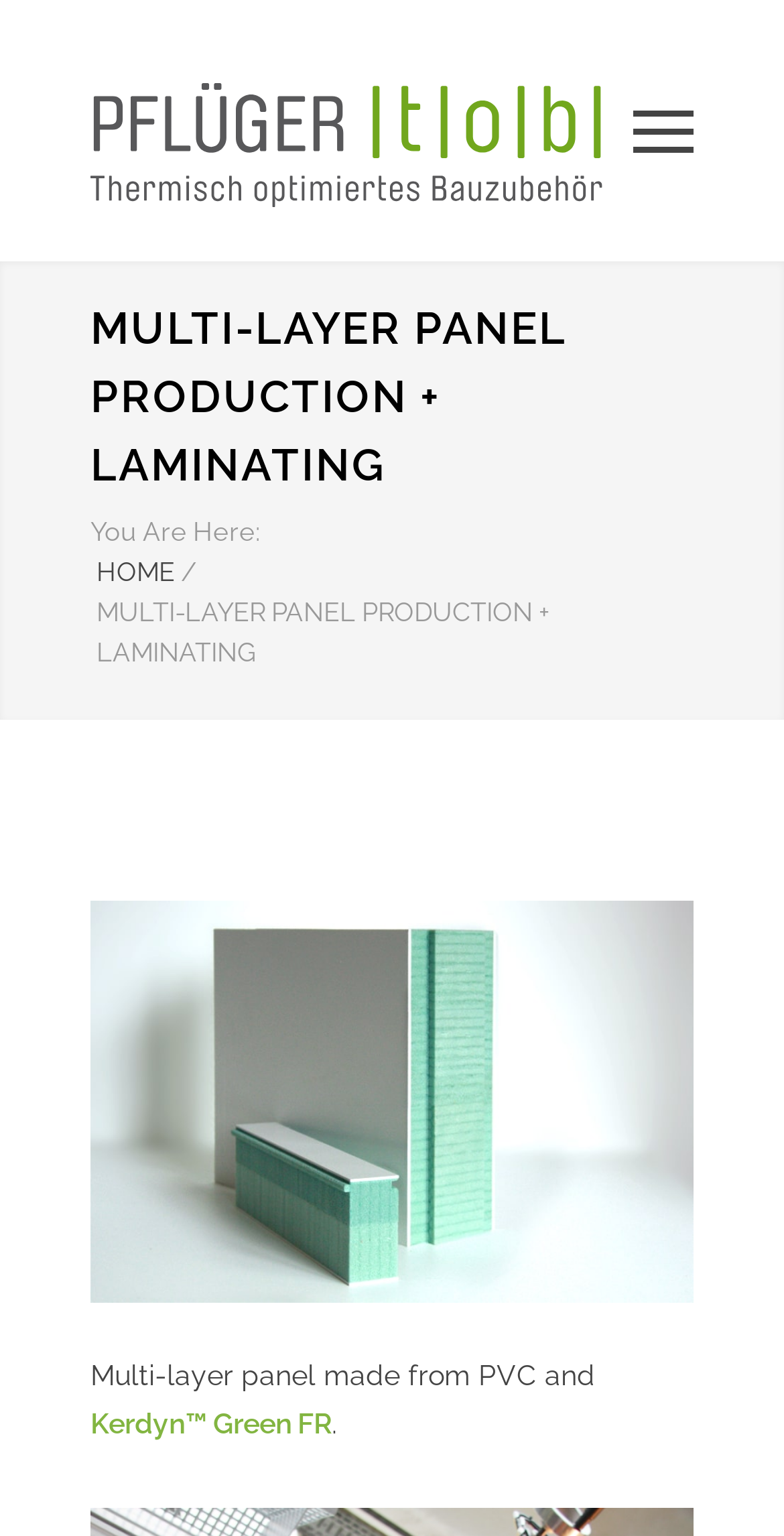Provide an in-depth caption for the webpage.

The webpage is about multi-layer panel production and laminating, specifically highlighting Pflüger TOB's services. At the top, there is a logo image on the left, with a link to the homepage on the right. Below this, there is a large heading that reads "MULTI-LAYER PANEL PRODUCTION + LAMINATING". 

Underneath the heading, there is a breadcrumb navigation section that indicates the current page's location, with links to the homepage and the current page. 

The main content of the page is an image that takes up most of the middle section, showcasing a multi-layer panel. 

Below the image, there is a paragraph of text that describes the multi-layer panel, mentioning that it is made from PVC and Kerdyn Green FR, a specific type of material.